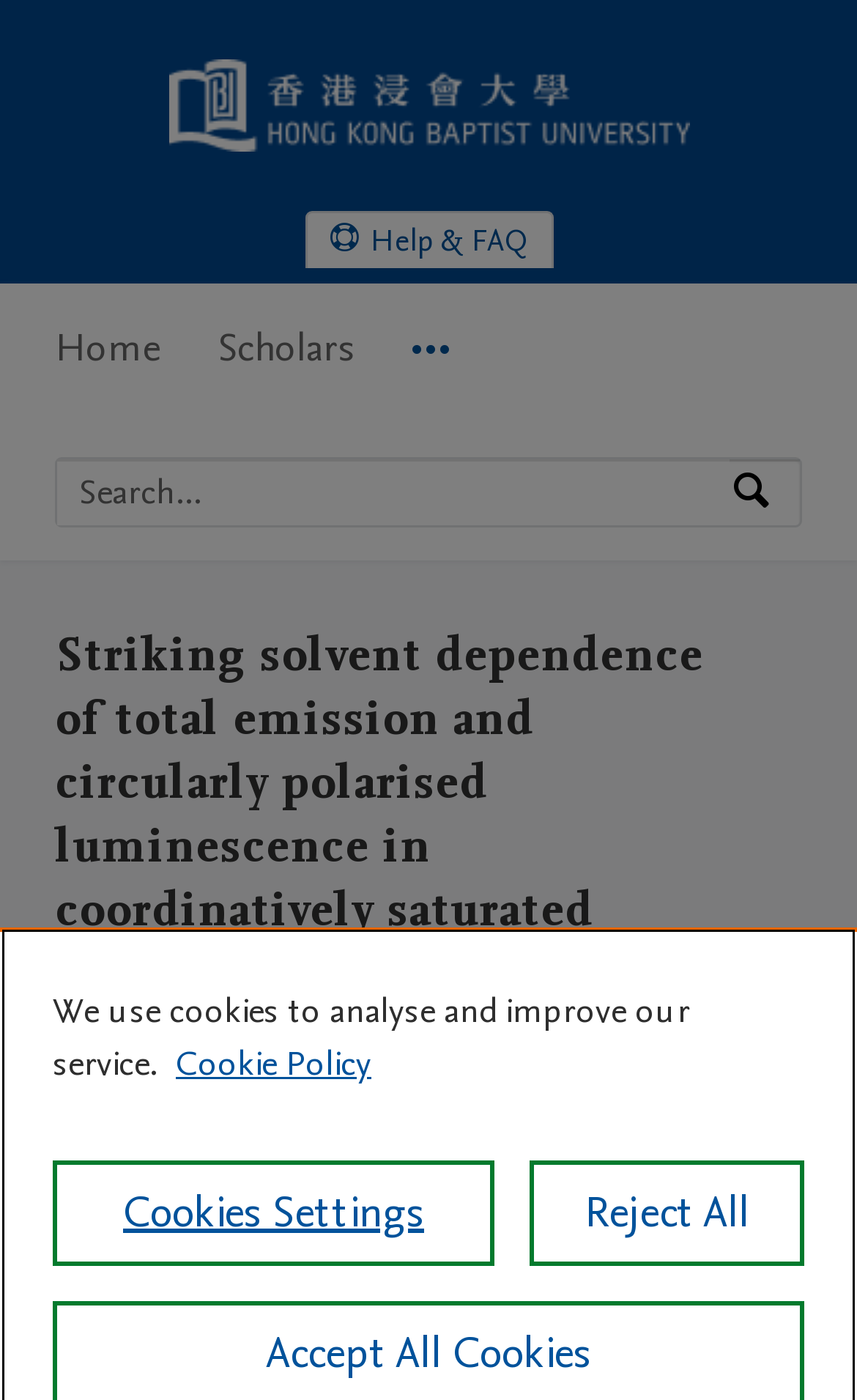Please indicate the bounding box coordinates of the element's region to be clicked to achieve the instruction: "Go to Hong Kong Baptist University Home". Provide the coordinates as four float numbers between 0 and 1, i.e., [left, top, right, bottom].

[0.196, 0.083, 0.804, 0.118]